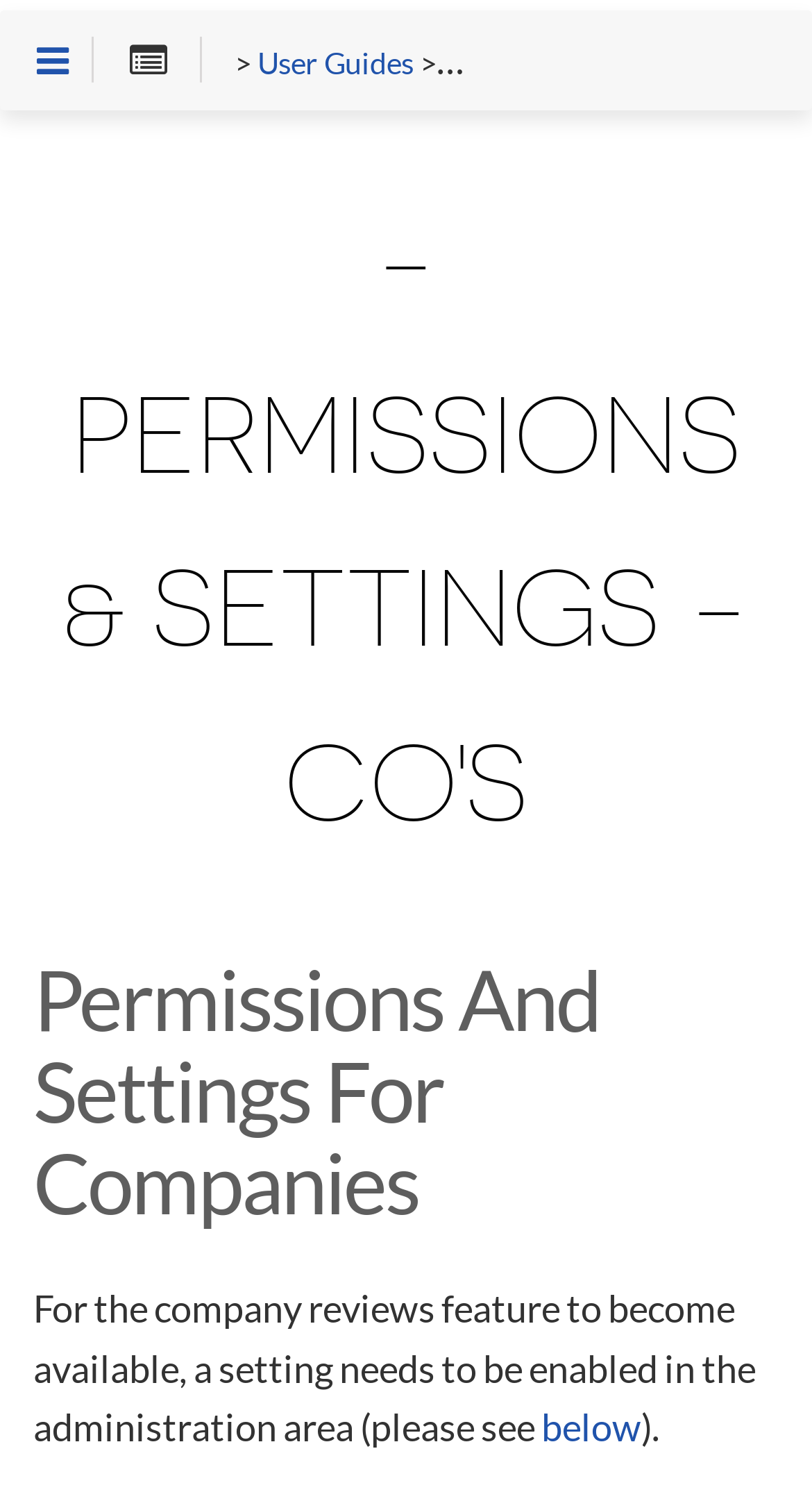Provide the bounding box coordinates for the specified HTML element described in this description: "below". The coordinates should be four float numbers ranging from 0 to 1, in the format [left, top, right, bottom].

[0.667, 0.944, 0.79, 0.973]